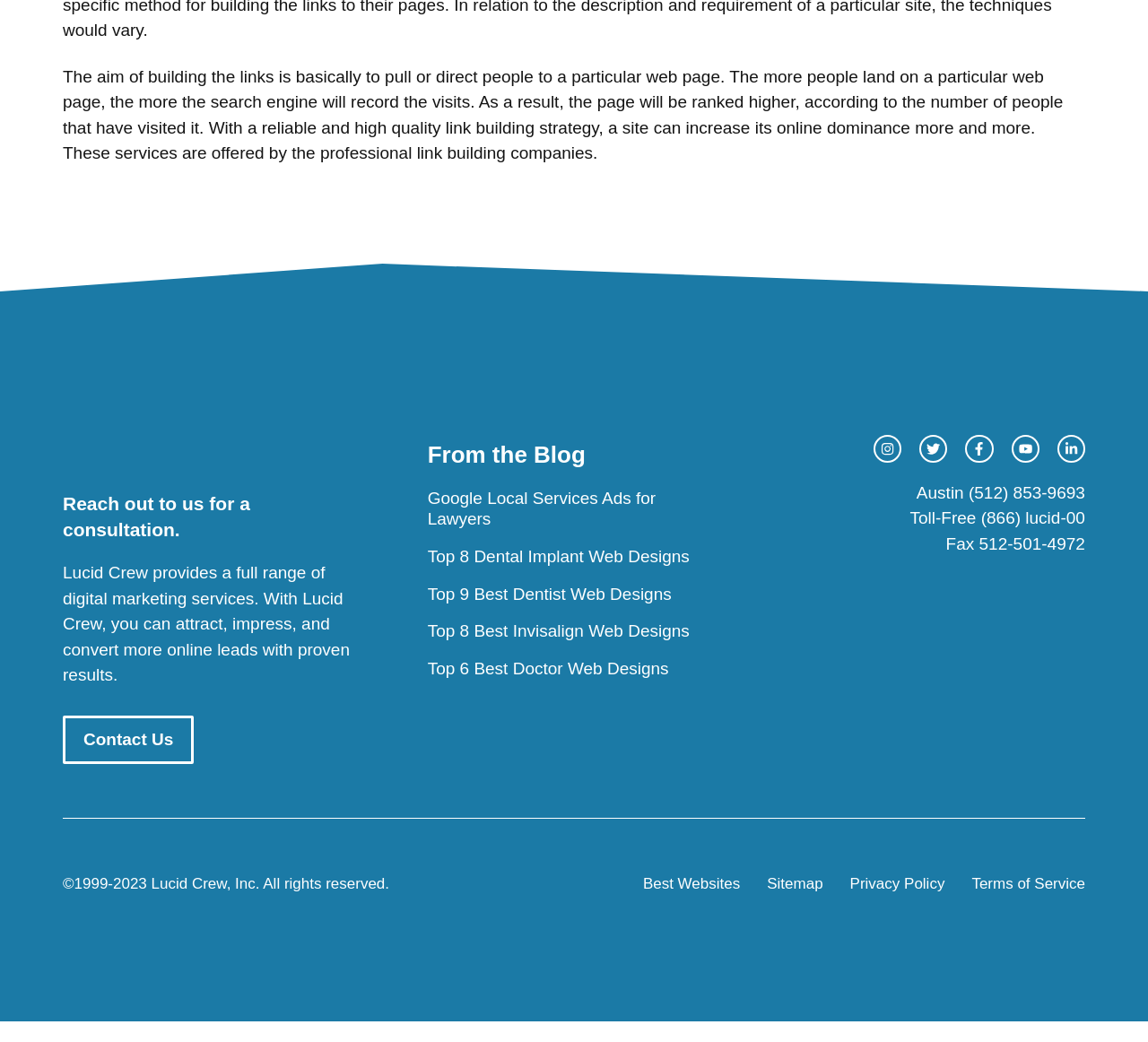Please answer the following query using a single word or phrase: 
How many links are there in the 'From the Blog' section?

5